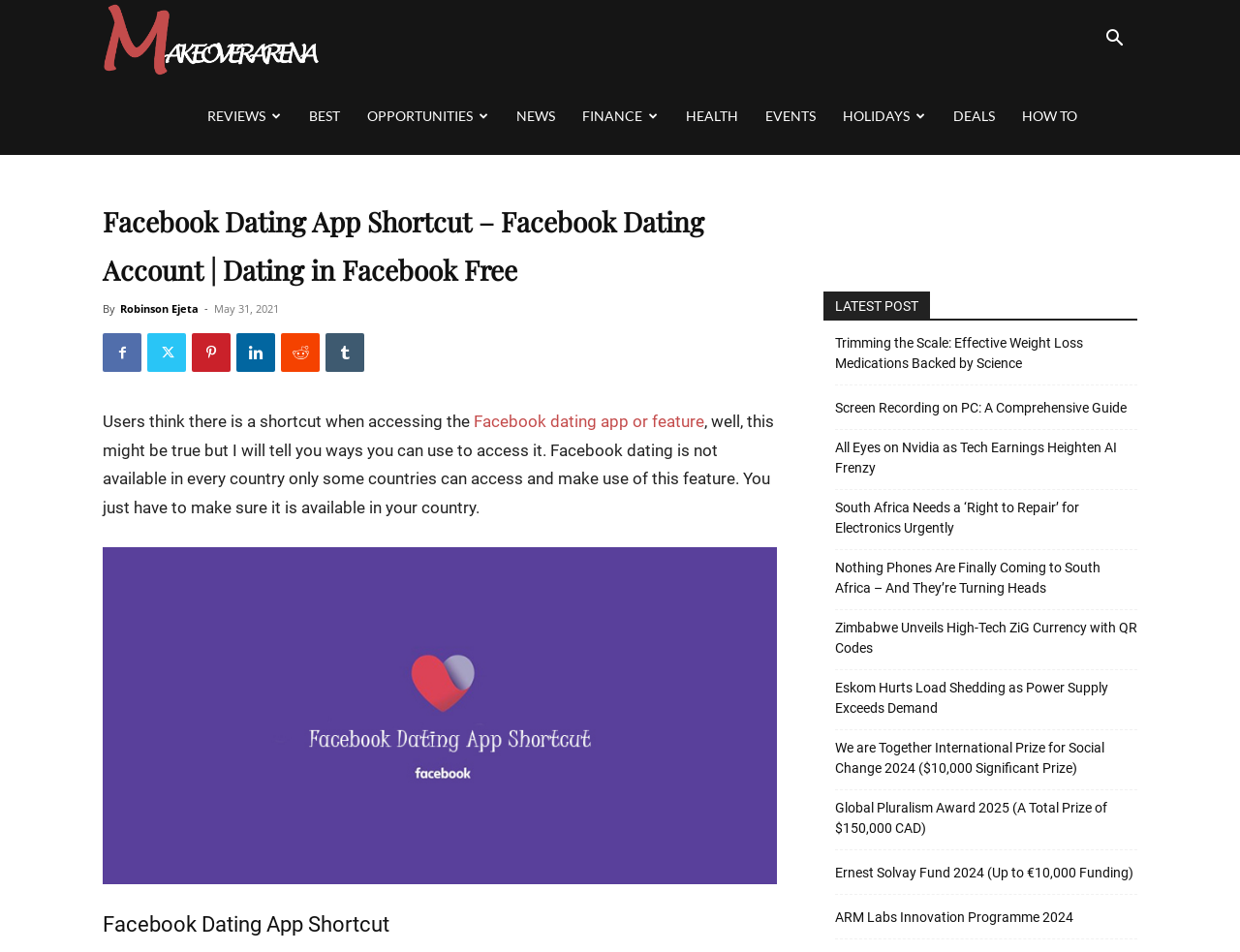What is the image caption in the main content section?
Could you please answer the question thoroughly and with as much detail as possible?

I looked at the image in the main content section and found that the caption is 'Facebook Dating App Shortcut'.